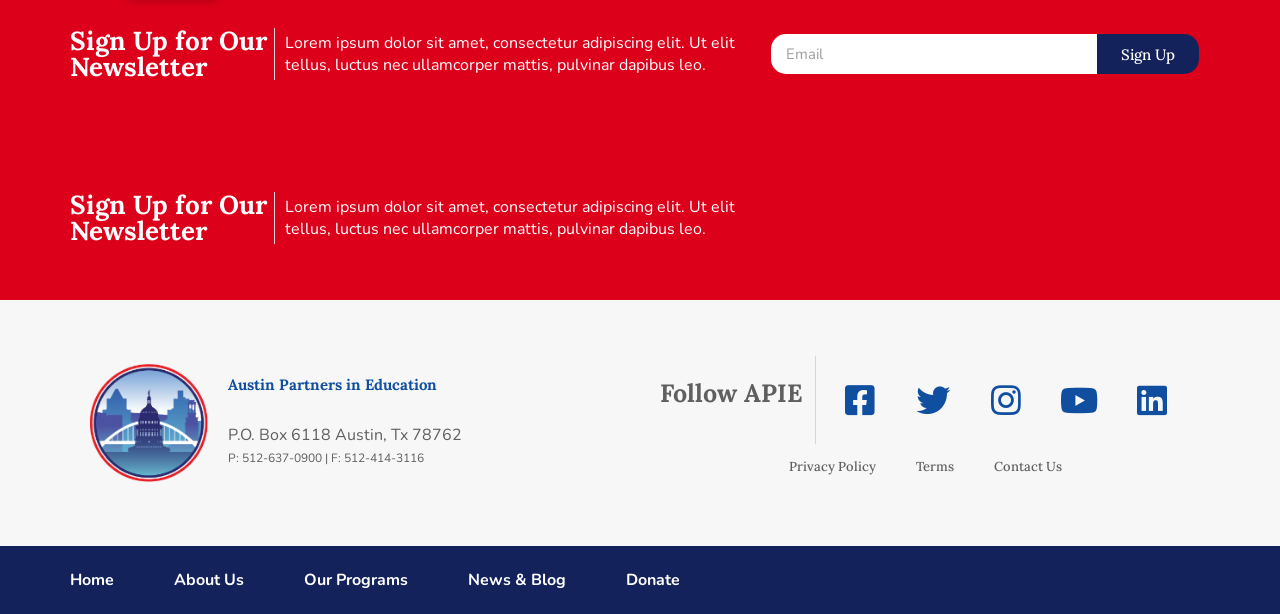Extract the bounding box coordinates for the UI element described as: "Linkedin".

[0.873, 0.596, 0.927, 0.706]